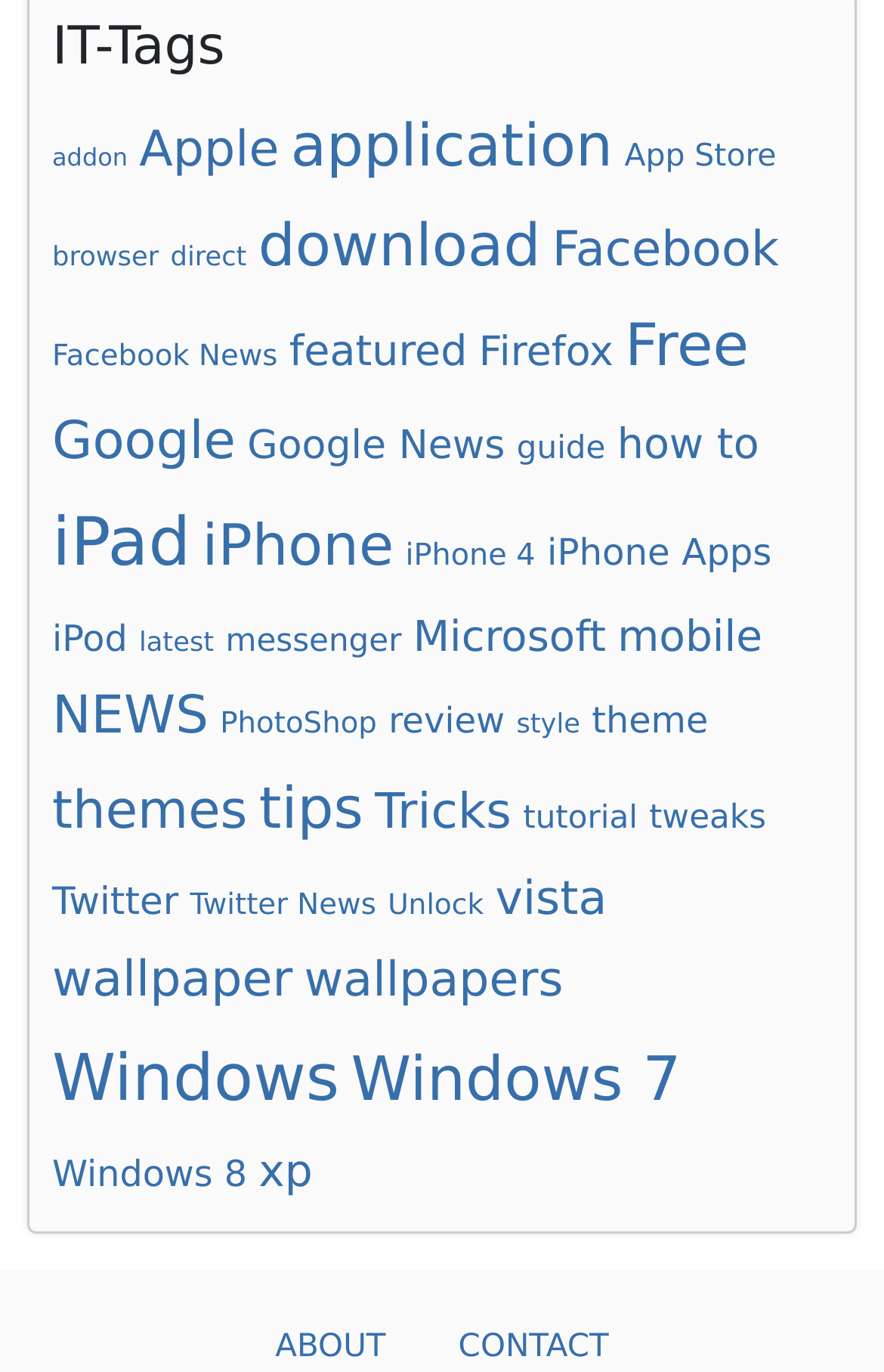Please predict the bounding box coordinates (top-left x, top-left y, bottom-right x, bottom-right y) for the UI element in the screenshot that fits the description: themes

[0.059, 0.571, 0.28, 0.614]